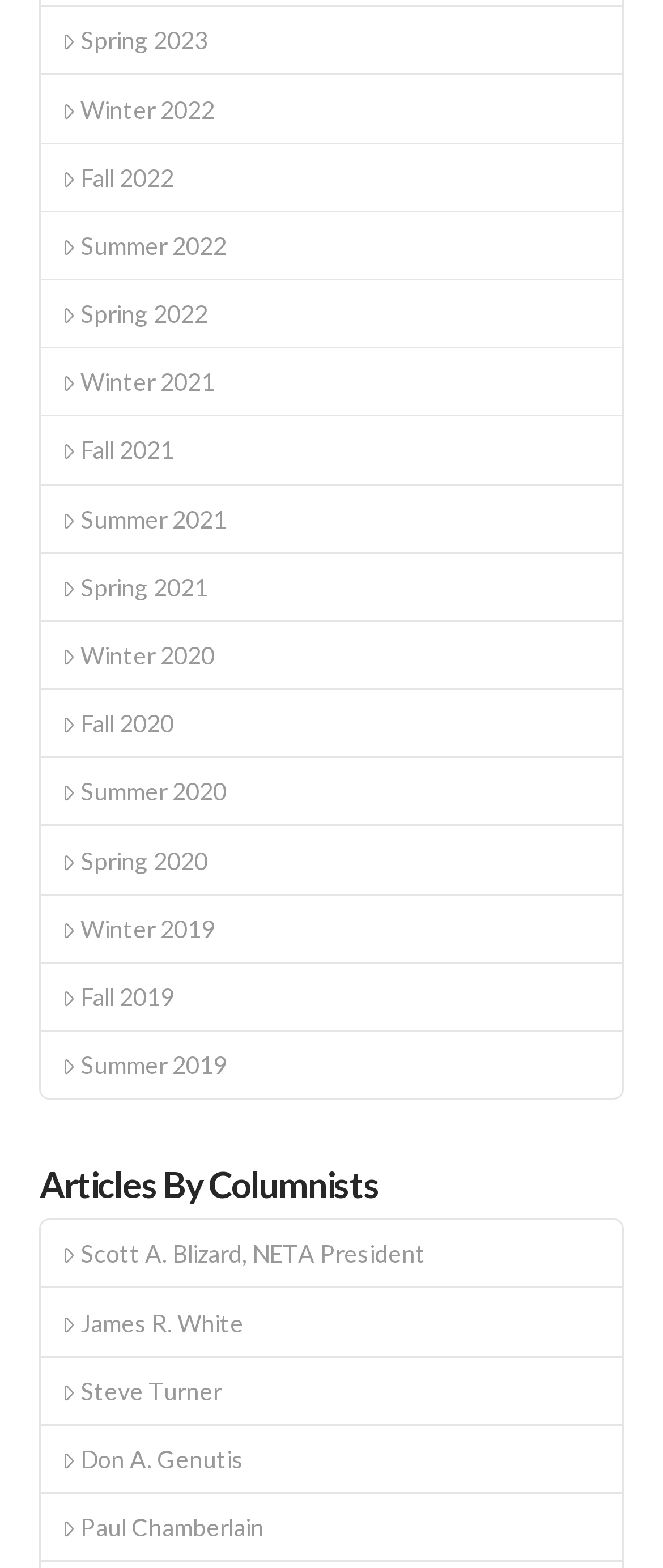Identify the bounding box for the described UI element. Provide the coordinates in (top-left x, top-left y, bottom-right x, bottom-right y) format with values ranging from 0 to 1: Don A. Genutis

[0.063, 0.909, 0.937, 0.953]